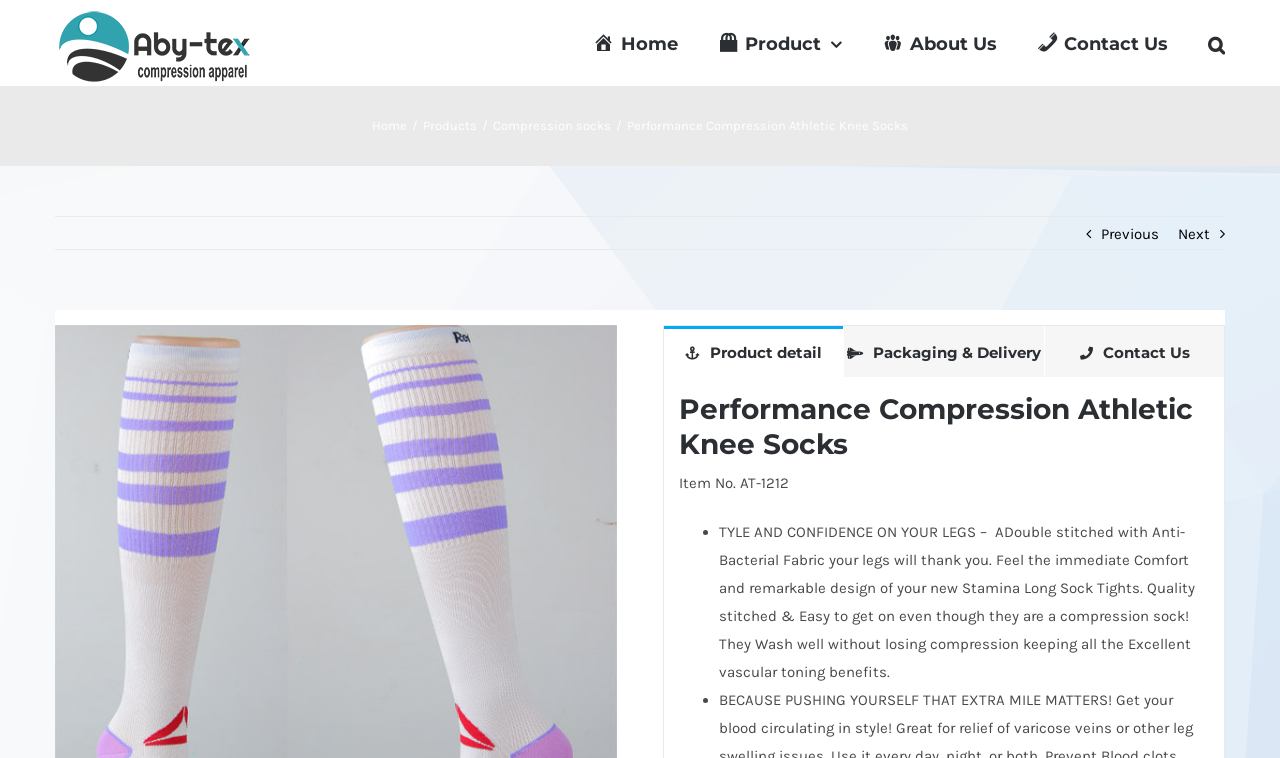Pinpoint the bounding box coordinates of the clickable area needed to execute the instruction: "Contact Us". The coordinates should be specified as four float numbers between 0 and 1, i.e., [left, top, right, bottom].

[0.817, 0.43, 0.956, 0.497]